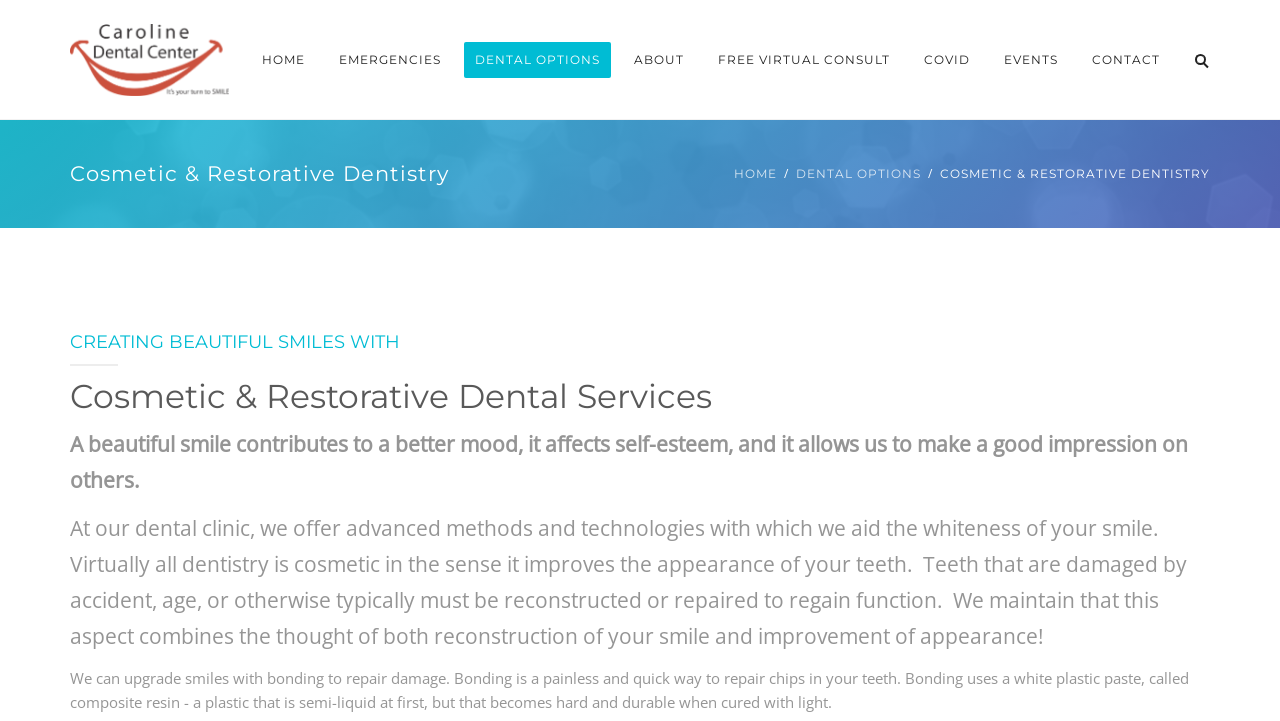Can you pinpoint the bounding box coordinates for the clickable element required for this instruction: "Click the ABOUT link"? The coordinates should be four float numbers between 0 and 1, i.e., [left, top, right, bottom].

[0.487, 0.058, 0.543, 0.108]